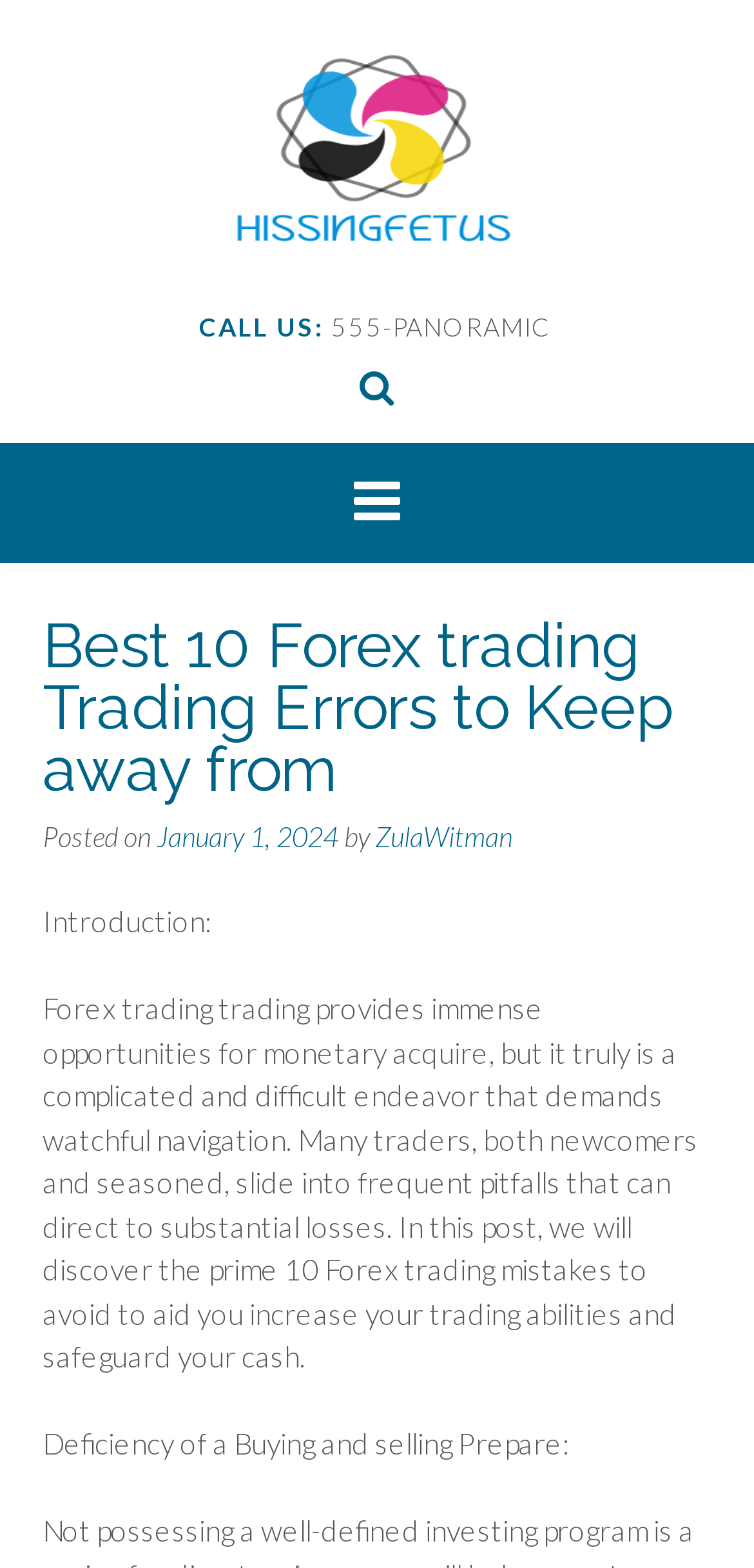Provide a thorough summary of the webpage.

The webpage is about Forex trading and discusses the top 10 trading errors to avoid. At the top-left corner, there is a link to "Skip to content". Next to it, on the top-right corner, is a link to "hissingfetus.com" accompanied by an image of the same name. Below this, there is a section with contact information, including a "CALL US:" label and a phone number "555-PANORAMIC".

Below the contact information, there is a social media link represented by an icon. To the left of this icon, there is a header section that spans the entire width of the page. The header contains the title "Best 10 Forex trading Trading Errors to Keep away from" and some metadata, including the posting date "January 1, 2024" and the author "ZulaWitman".

The main content of the page starts with an introduction that explains the importance of careful navigation in Forex trading to avoid common pitfalls. The introduction is followed by a section that discusses the first Forex trading mistake to avoid, which is the "Deficiency of a Buying and selling Prepare".